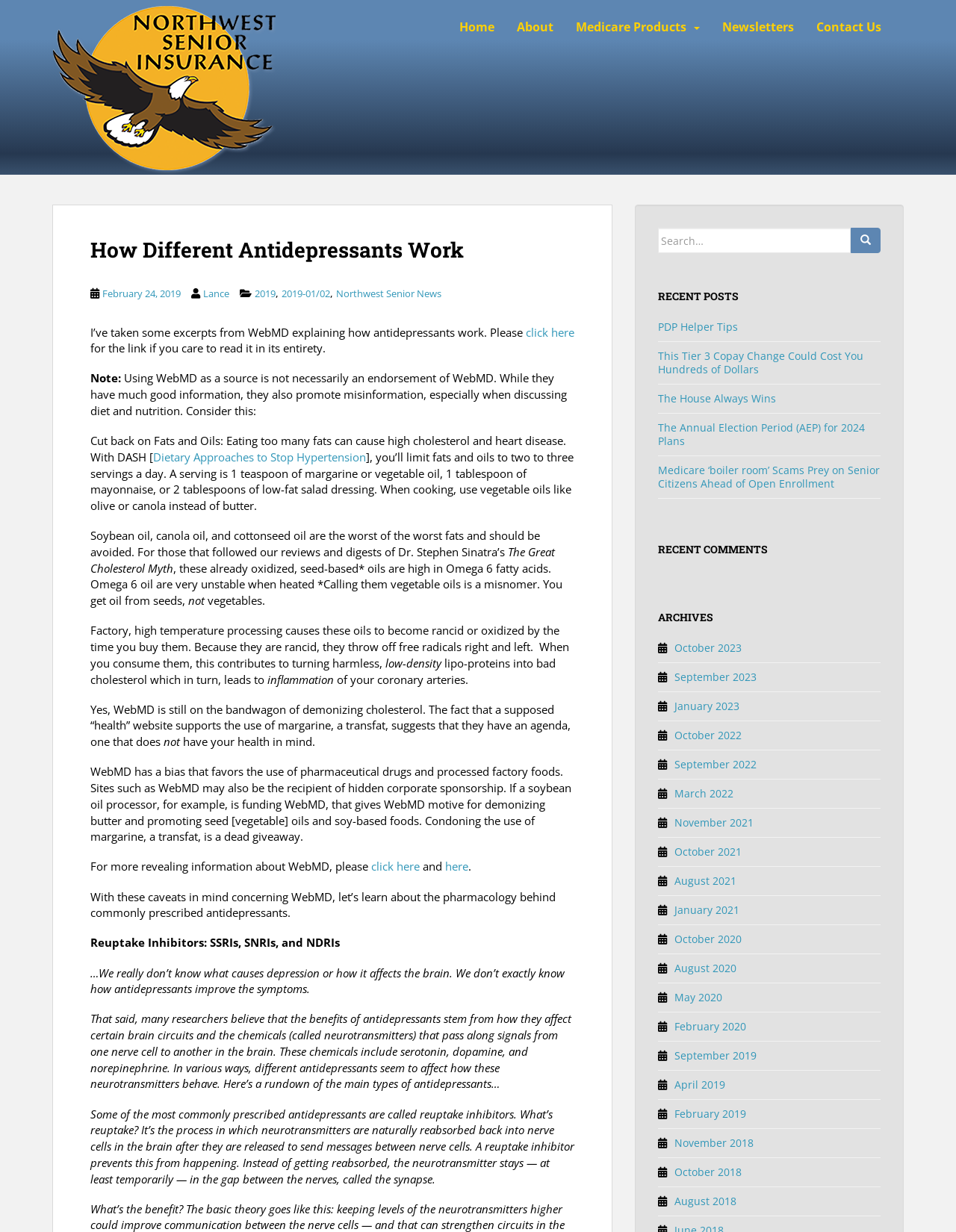Identify and extract the main heading of the webpage.

How Different Antidepressants Work